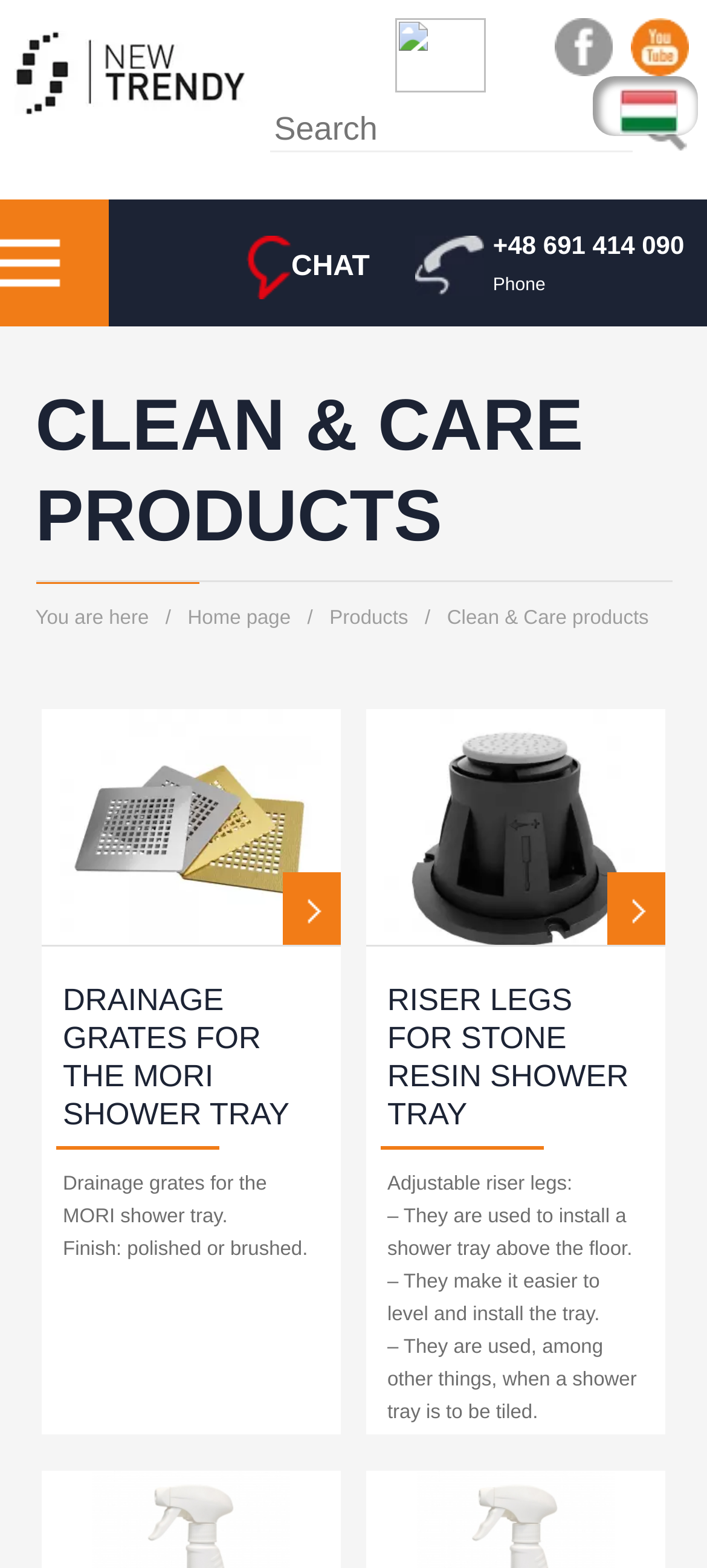Locate the bounding box coordinates of the element to click to perform the following action: 'Start a live chat'. The coordinates should be given as four float values between 0 and 1, in the form of [left, top, right, bottom].

[0.349, 0.16, 0.401, 0.18]